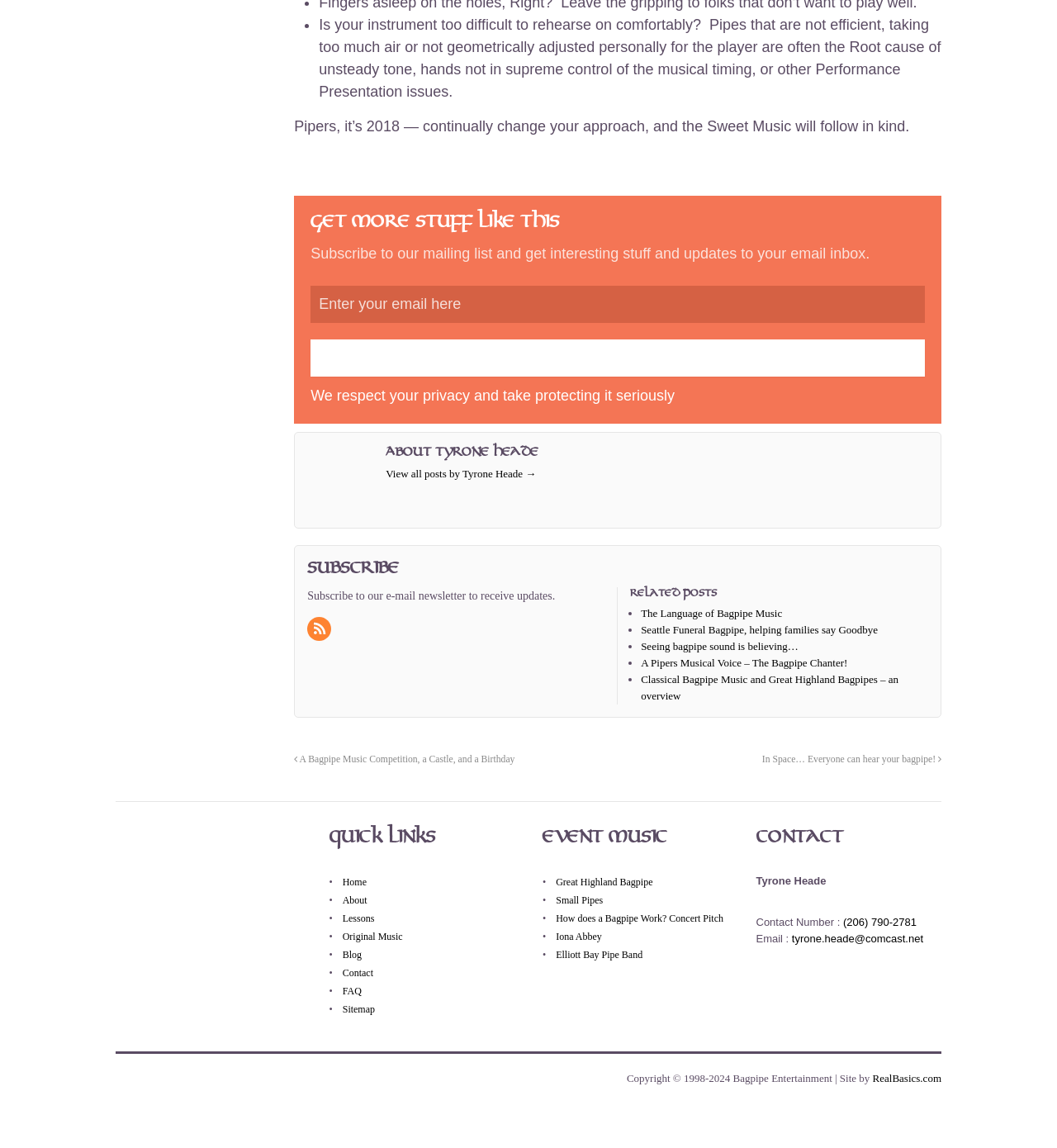Please give the bounding box coordinates of the area that should be clicked to fulfill the following instruction: "Read the article 'The Language of Bagpipe Music'". The coordinates should be in the format of four float numbers from 0 to 1, i.e., [left, top, right, bottom].

[0.606, 0.529, 0.74, 0.539]